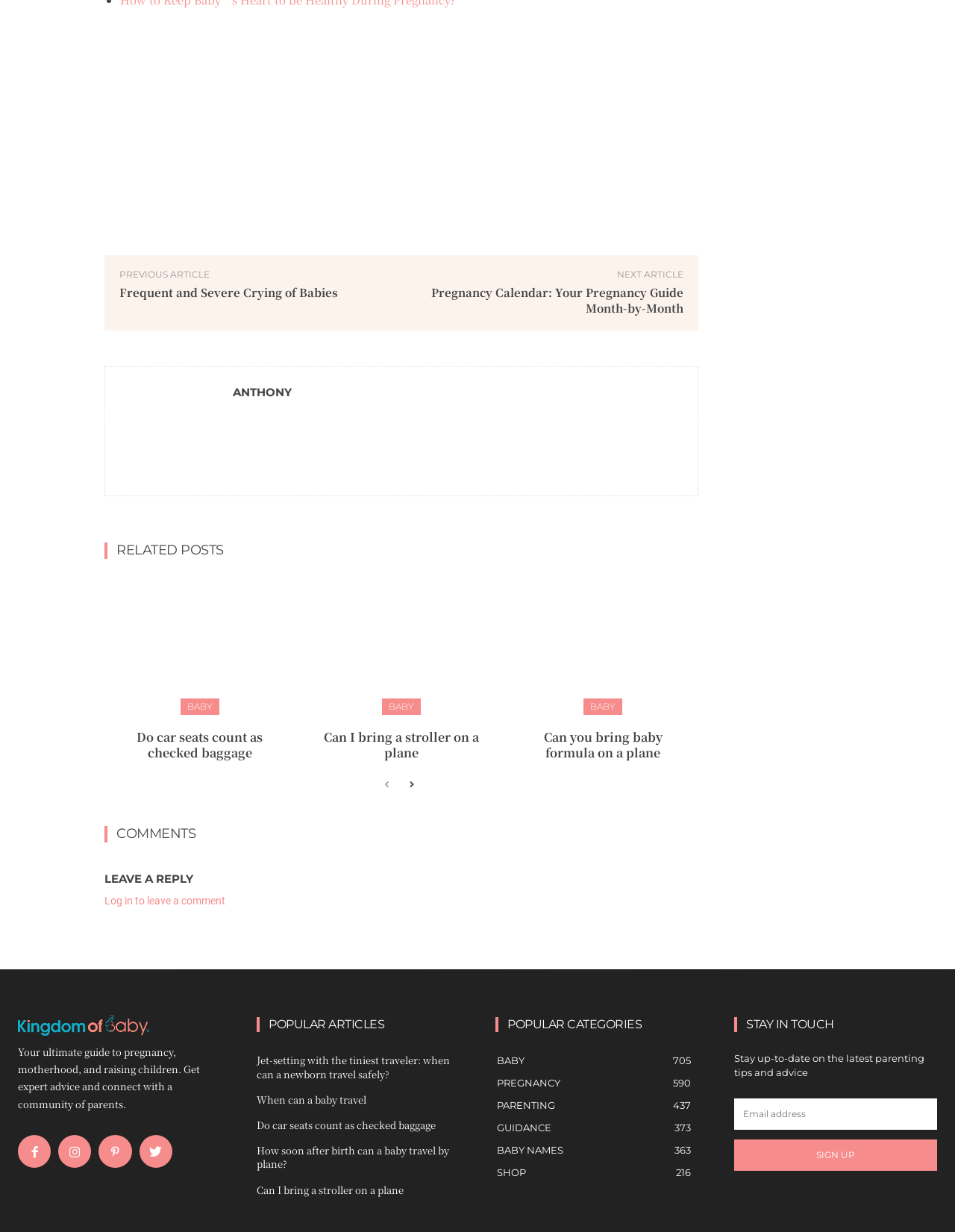Identify the bounding box coordinates for the UI element described as follows: parent_node: ANTHONY title="Anthony". Use the format (top-left x, top-left y, bottom-right x, bottom-right y) and ensure all values are floating point numbers between 0 and 1.

[0.127, 0.311, 0.228, 0.39]